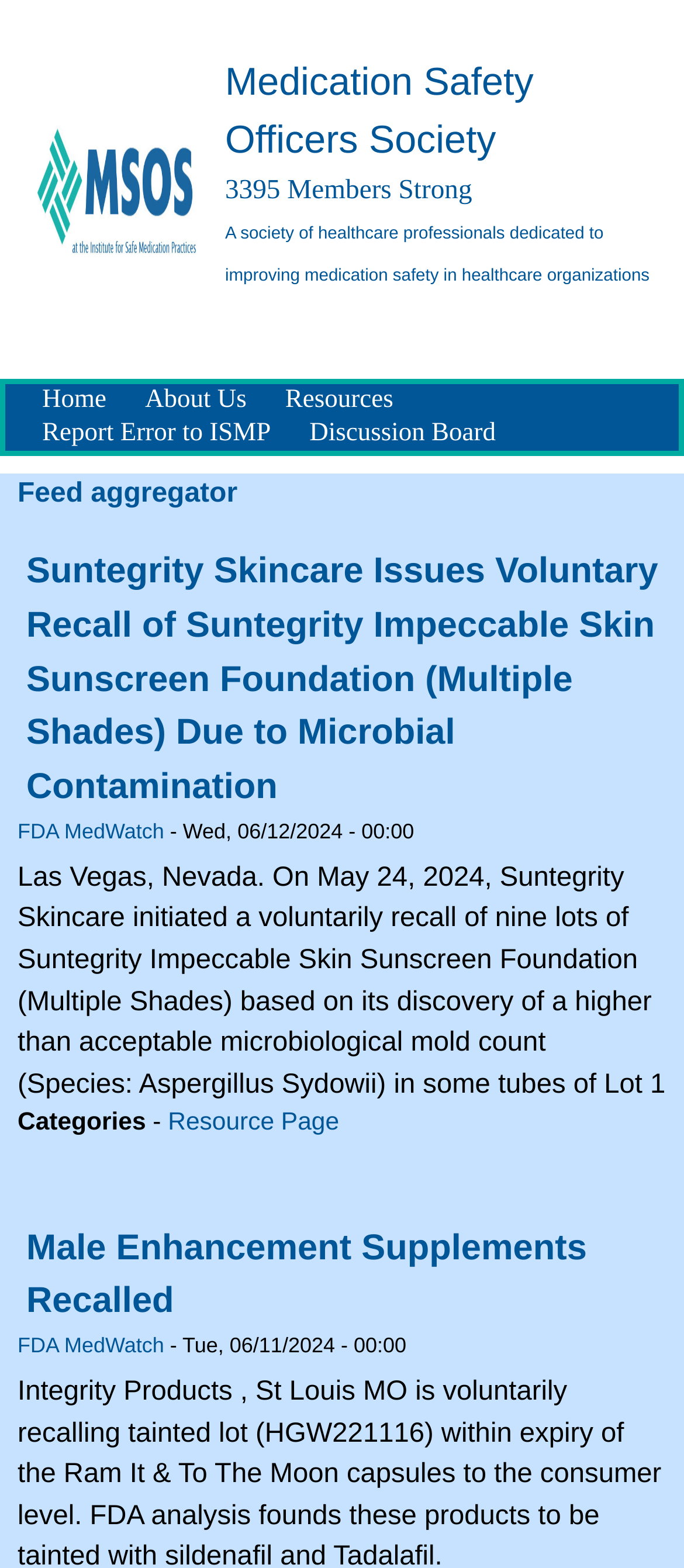Locate the bounding box coordinates of the clickable region to complete the following instruction: "Report Error to ISMP."

[0.036, 0.268, 0.422, 0.287]